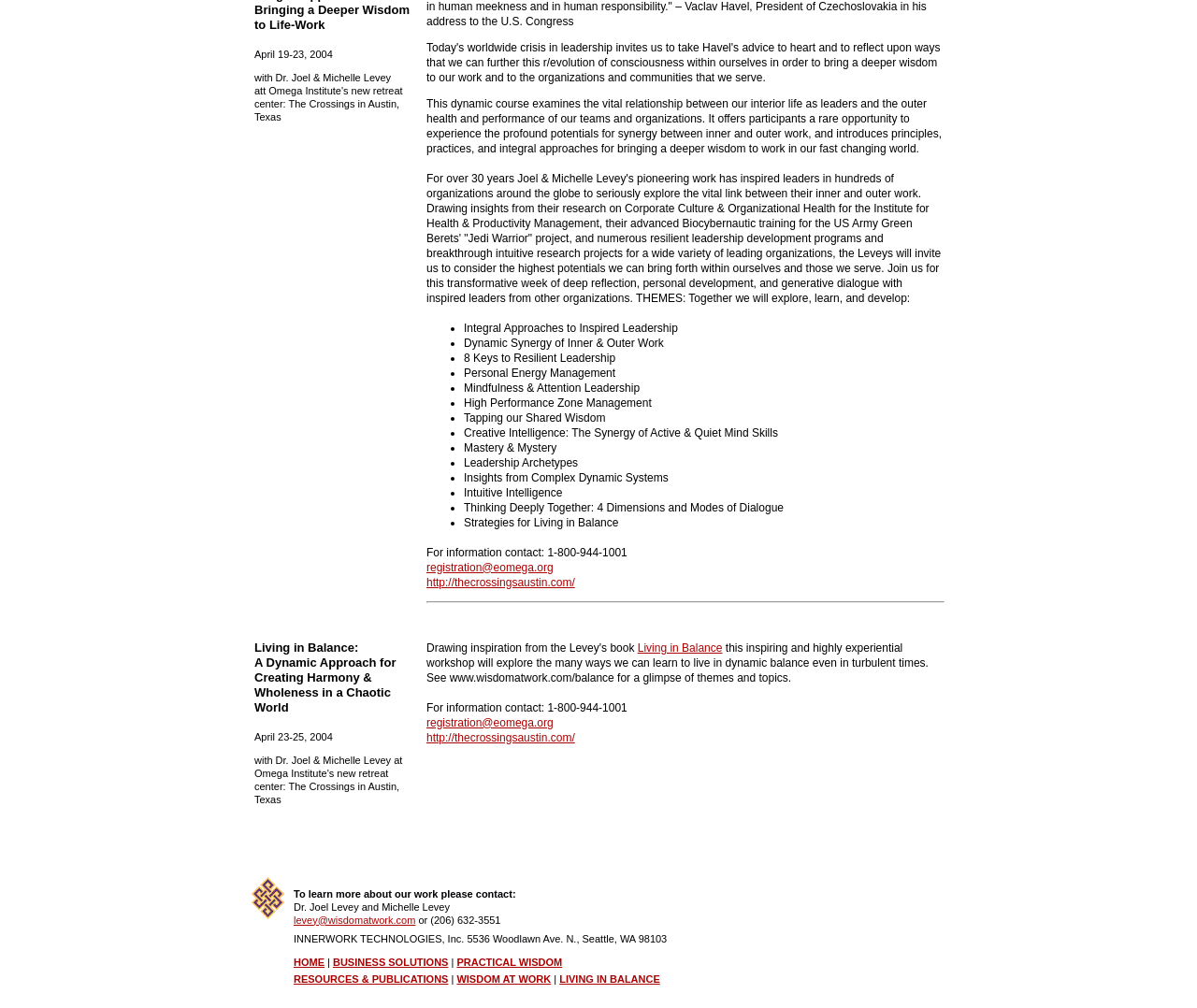Identify the bounding box coordinates for the region of the element that should be clicked to carry out the instruction: "Click on 'Living in Balance' to learn more". The bounding box coordinates should be four float numbers between 0 and 1, i.e., [left, top, right, bottom].

[0.533, 0.636, 0.603, 0.649]